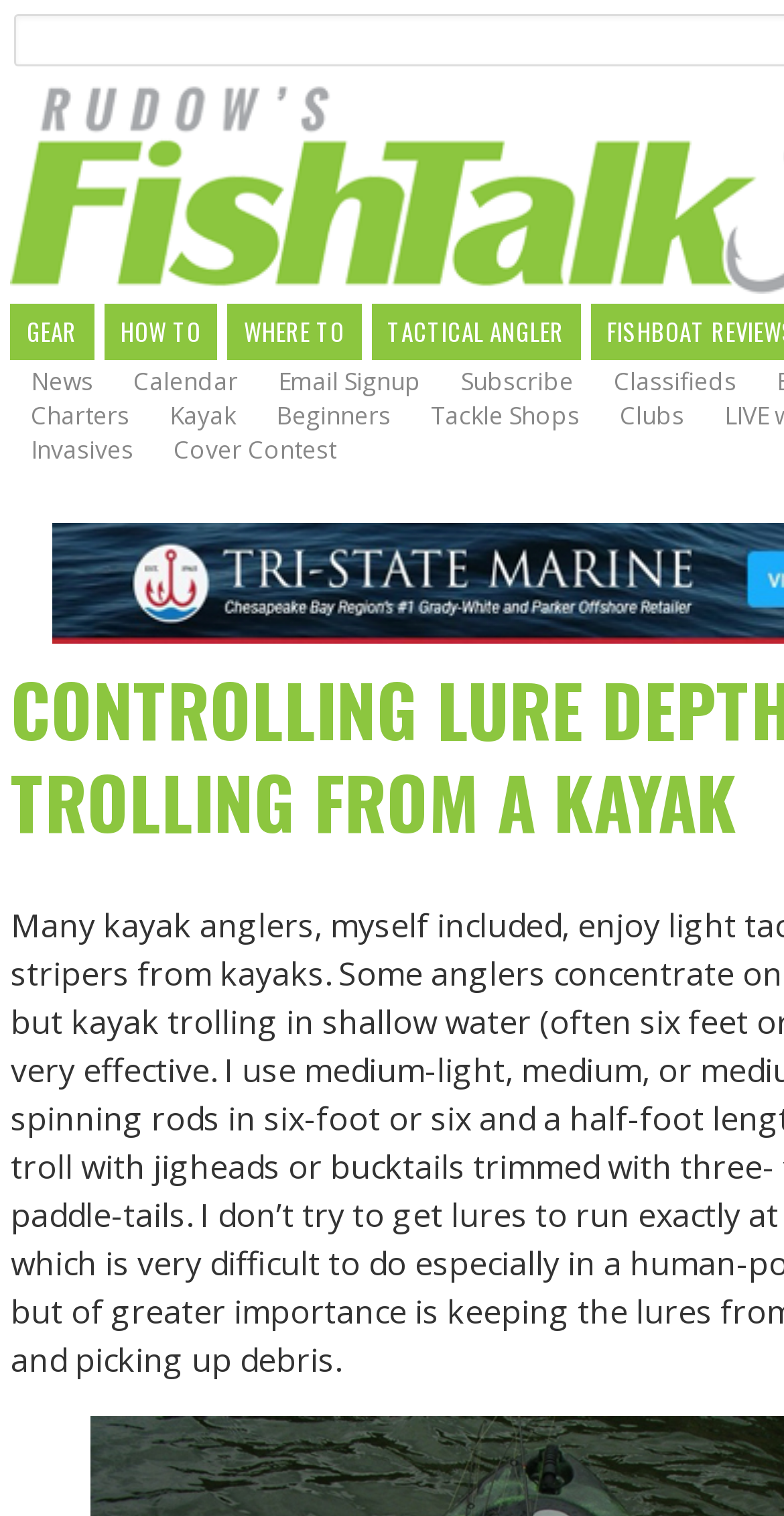Determine the bounding box coordinates of the clickable region to execute the instruction: "Check out Kayak fishing". The coordinates should be four float numbers between 0 and 1, denoted as [left, top, right, bottom].

[0.216, 0.267, 0.3, 0.283]